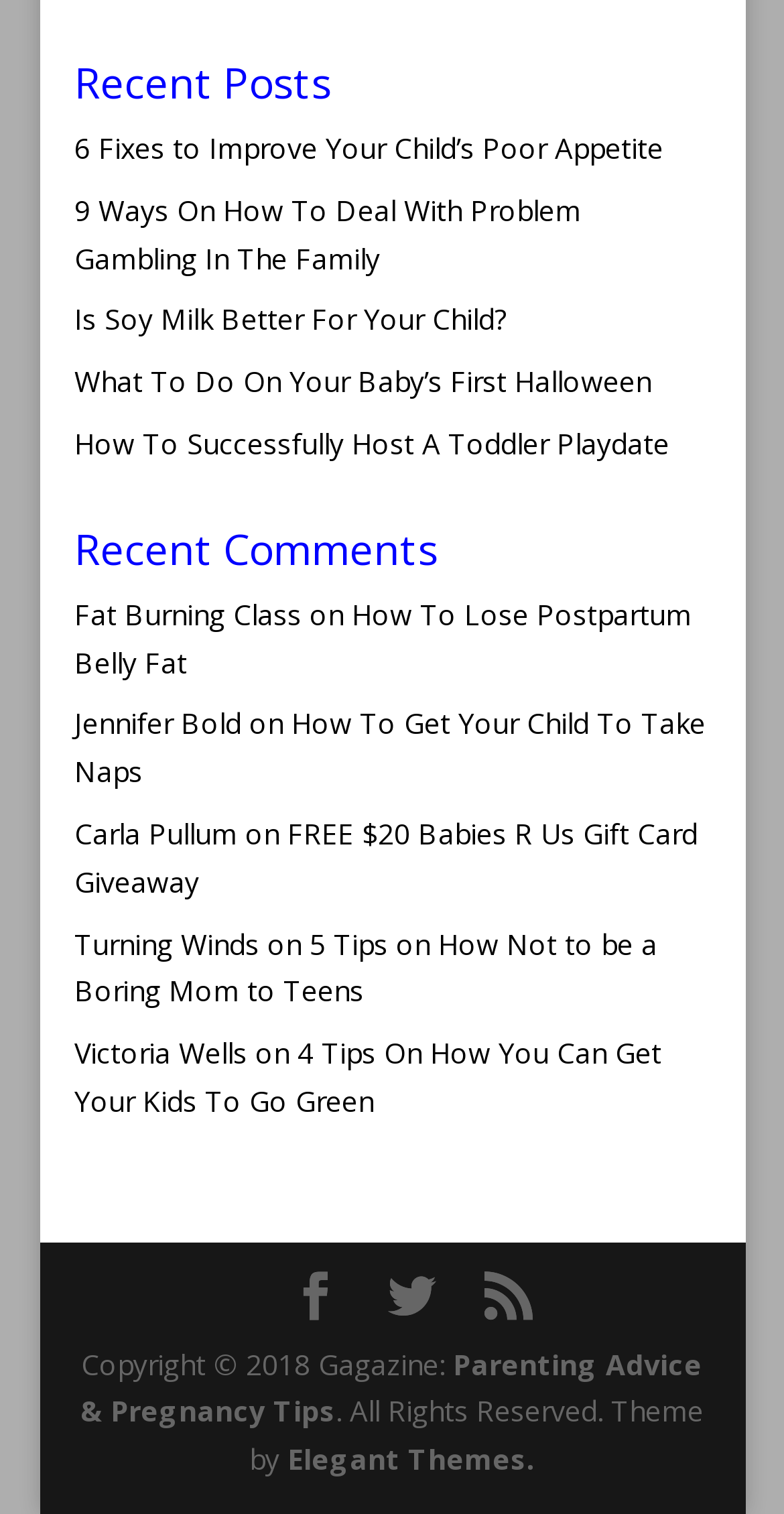Please identify the bounding box coordinates of the area that needs to be clicked to follow this instruction: "Read the article about improving your child's poor appetite".

[0.095, 0.085, 0.846, 0.11]